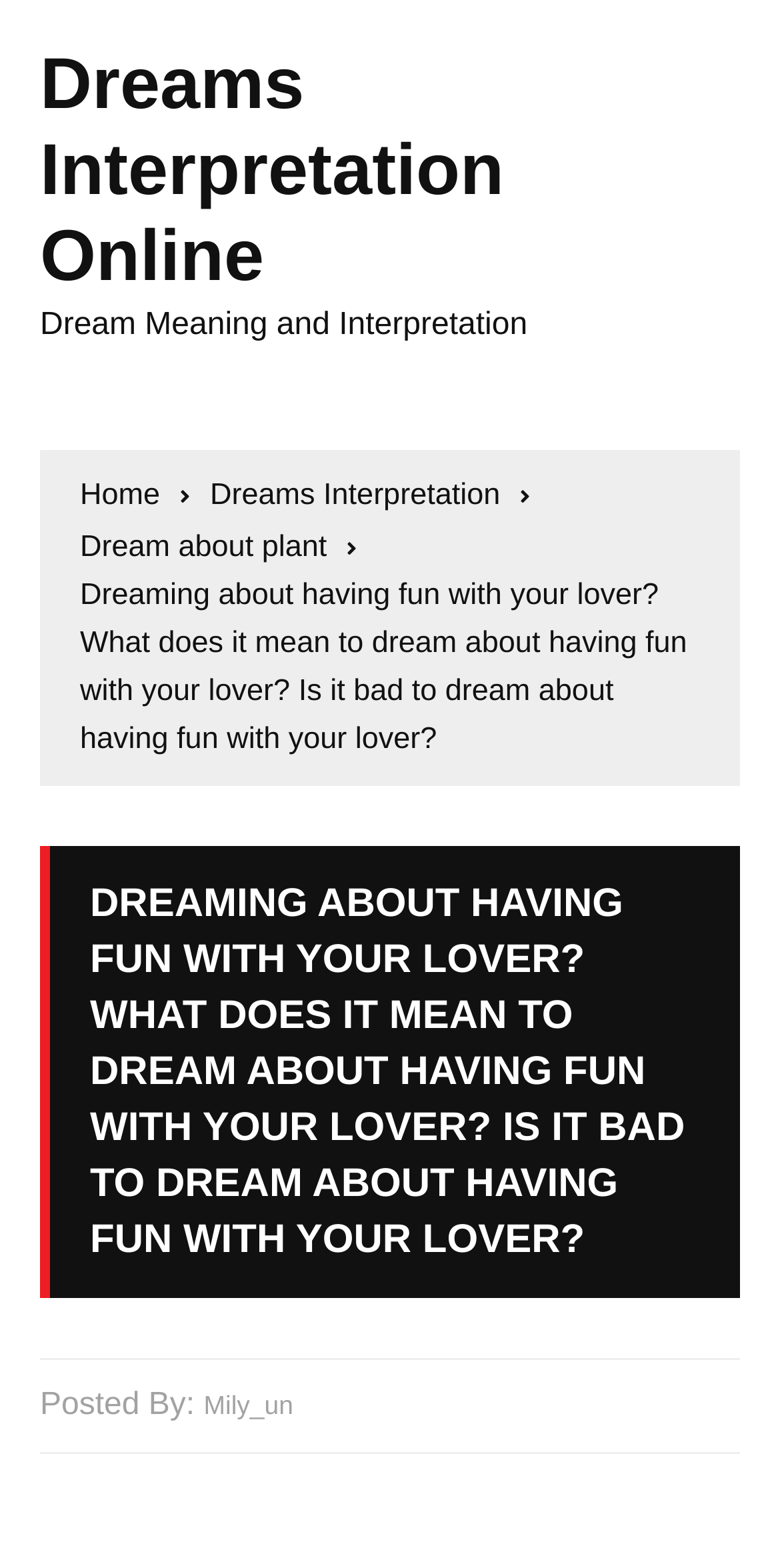What is the title of the current dream interpretation?
Using the visual information from the image, give a one-word or short-phrase answer.

DREAMING ABOUT HAVING FUN WITH YOUR LOVER?